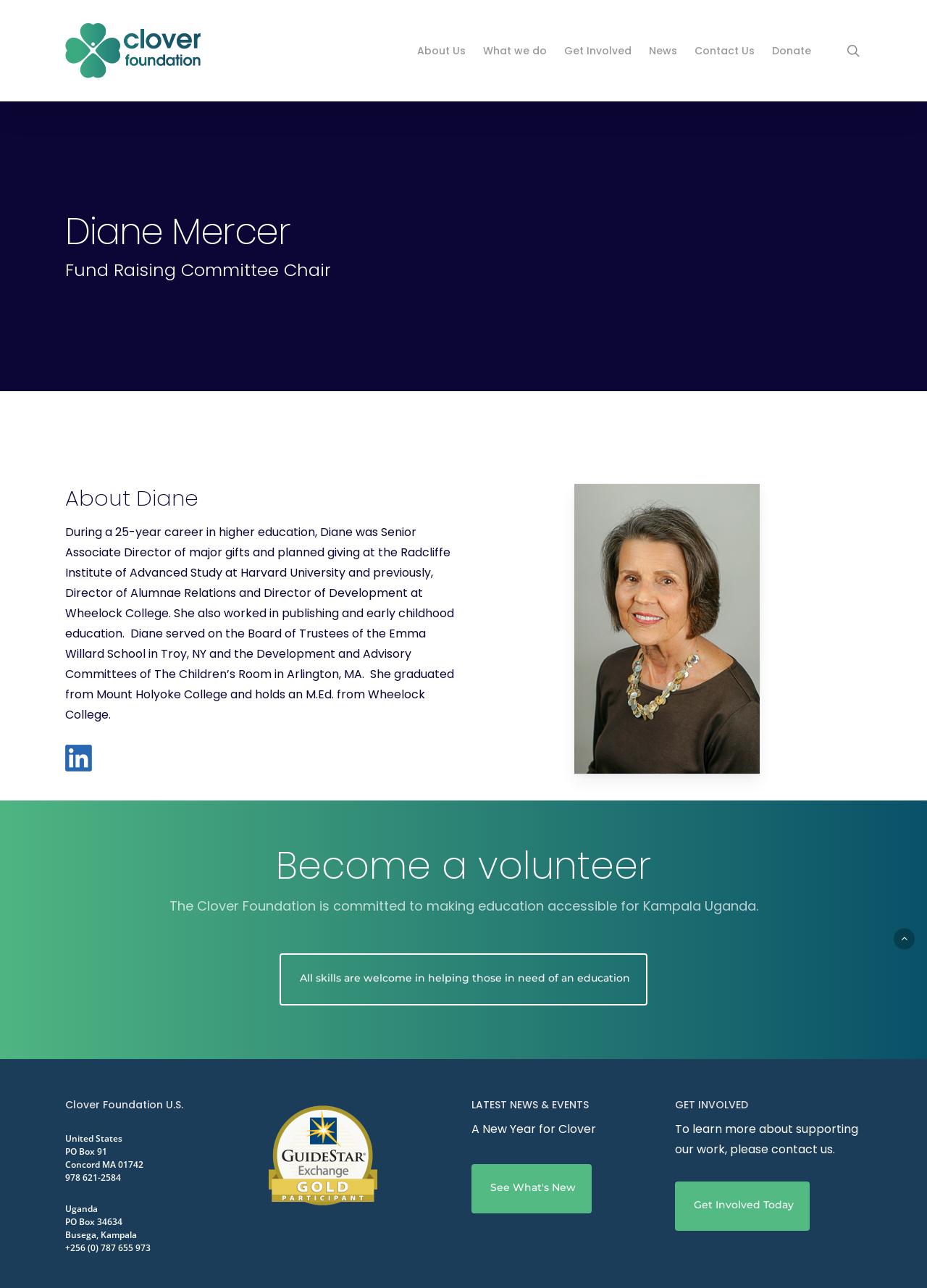How many news and events are listed?
Provide a detailed answer to the question, using the image to inform your response.

The webpage lists two news and events, 'A New Year for Clover' and 'See What's New', which are mentioned in the link elements with bounding box coordinates [0.509, 0.869, 0.711, 0.885] and [0.509, 0.904, 0.638, 0.942] respectively.